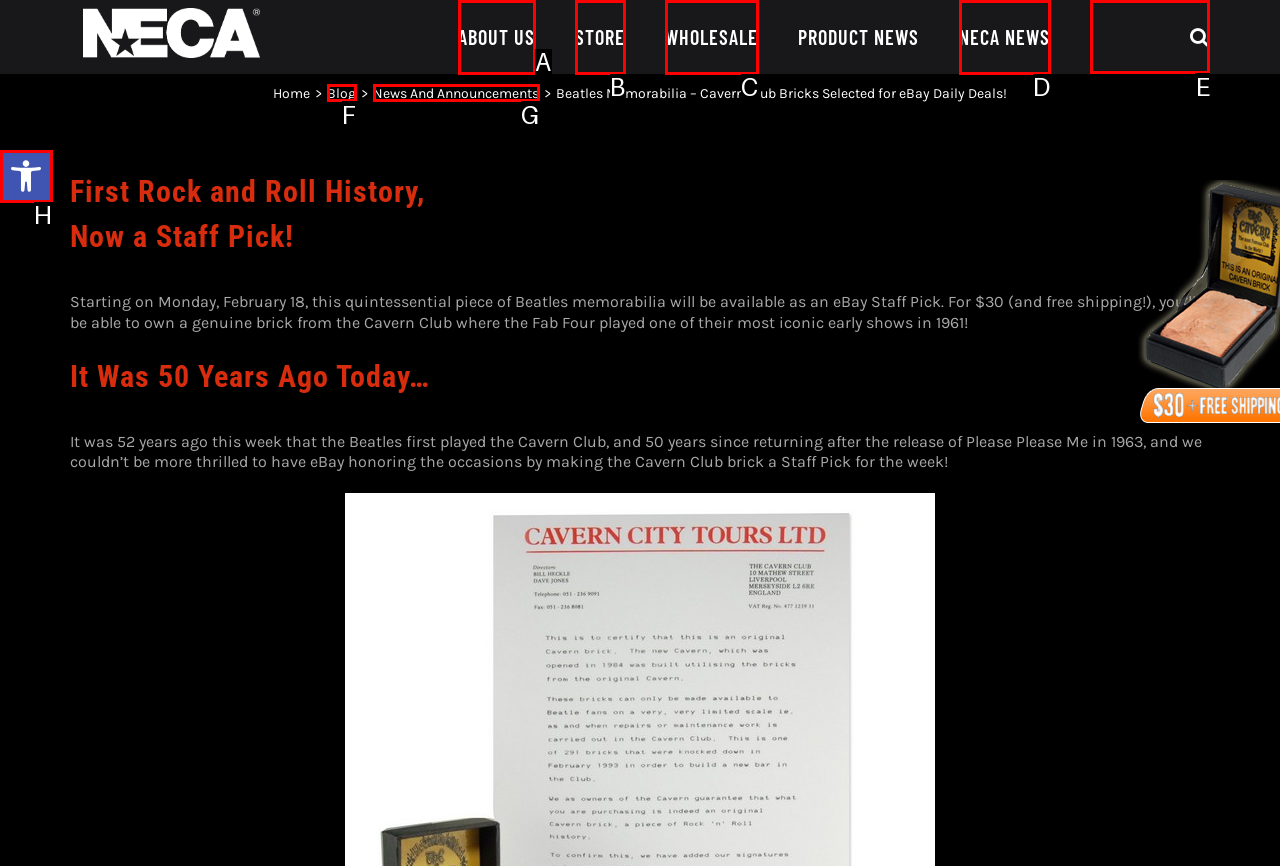Identify the correct UI element to click on to achieve the task: Search. Provide the letter of the appropriate element directly from the available choices.

E